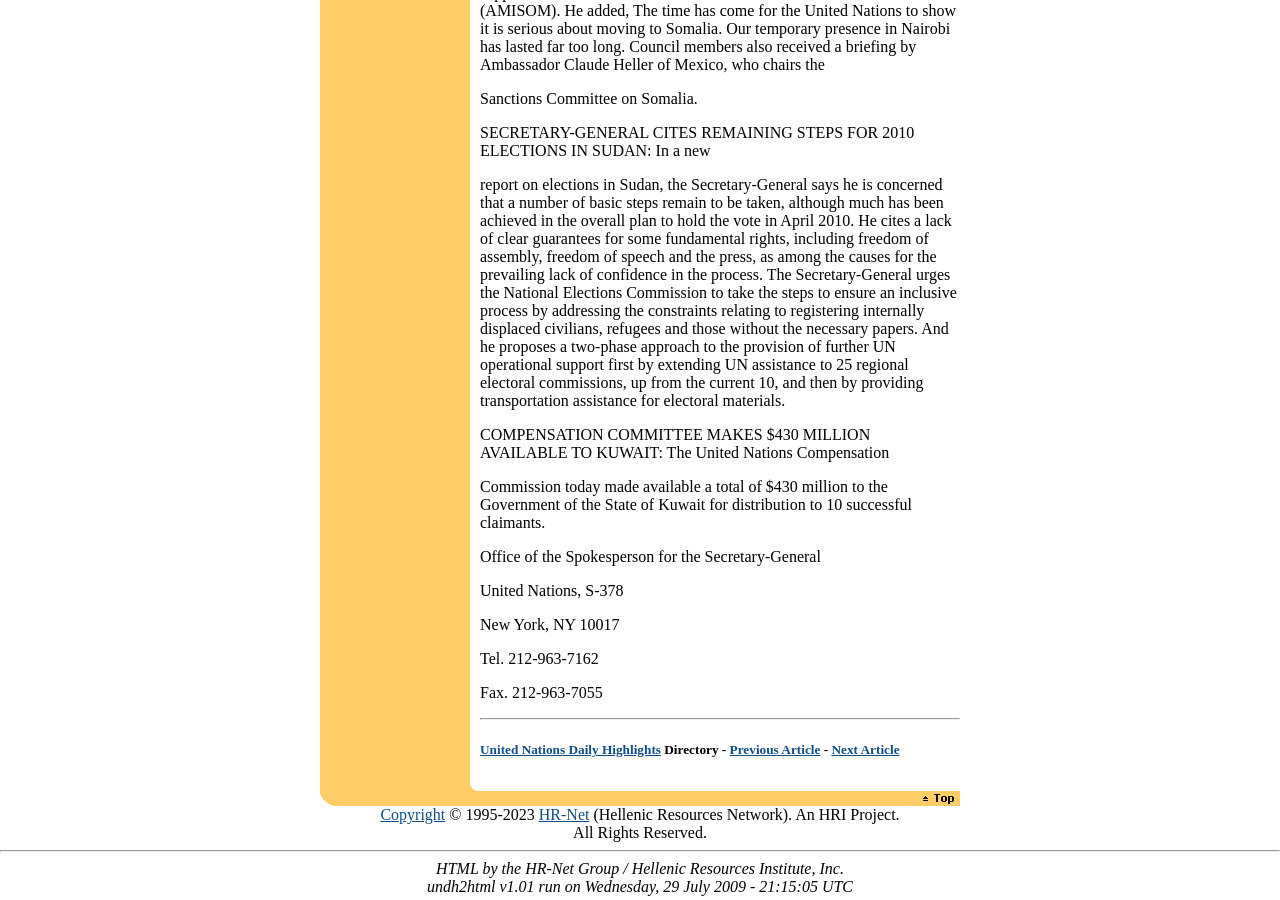Utilize the details in the image to give a detailed response to the question: What is the copyright year range?

The StaticText element with the text '© 1995-2023' provides the copyright year range.